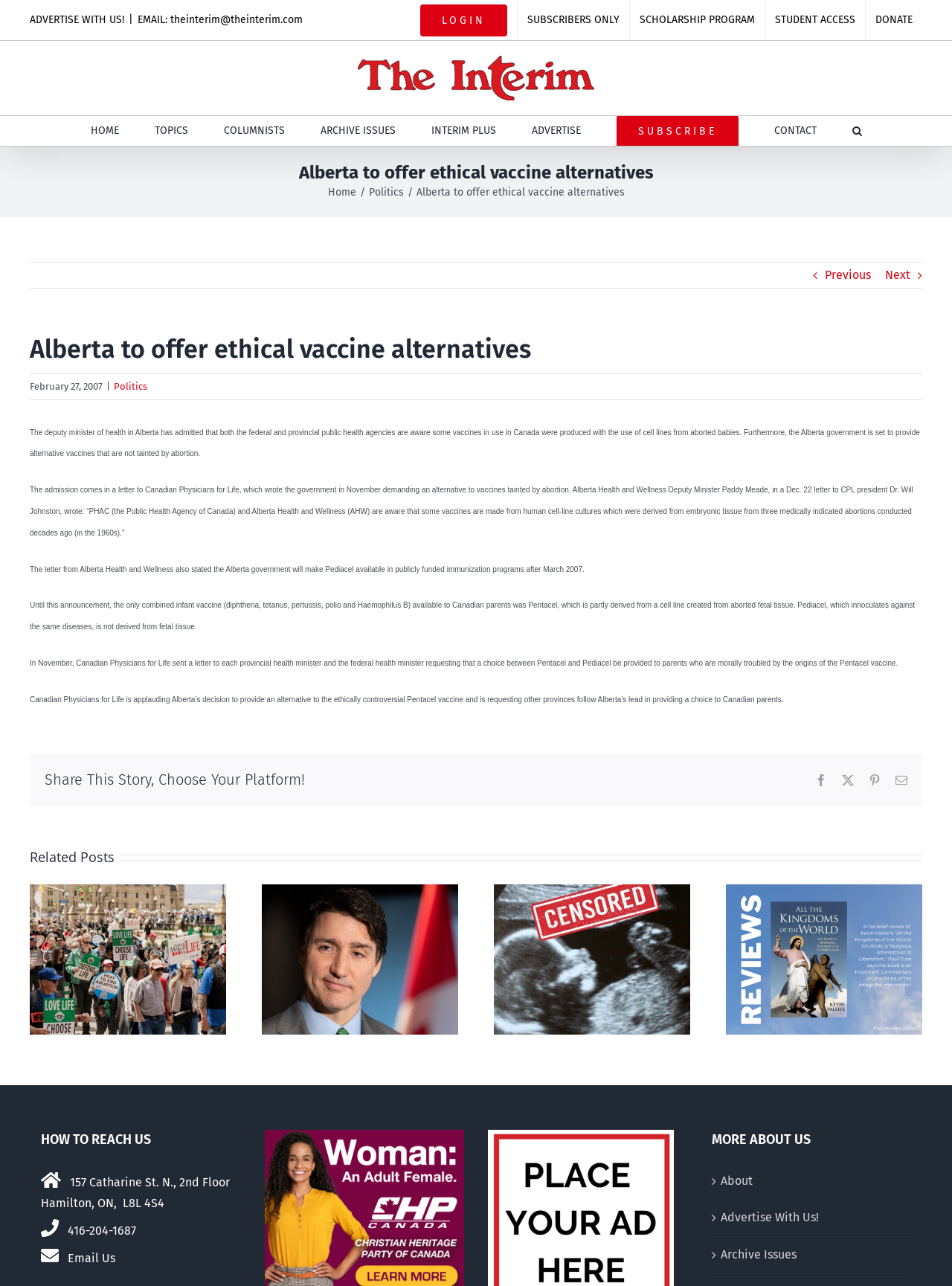Pinpoint the bounding box coordinates of the clickable element needed to complete the instruction: "Click the 'SUBSCRIBE' link". The coordinates should be provided as four float numbers between 0 and 1: [left, top, right, bottom].

[0.647, 0.09, 0.775, 0.113]